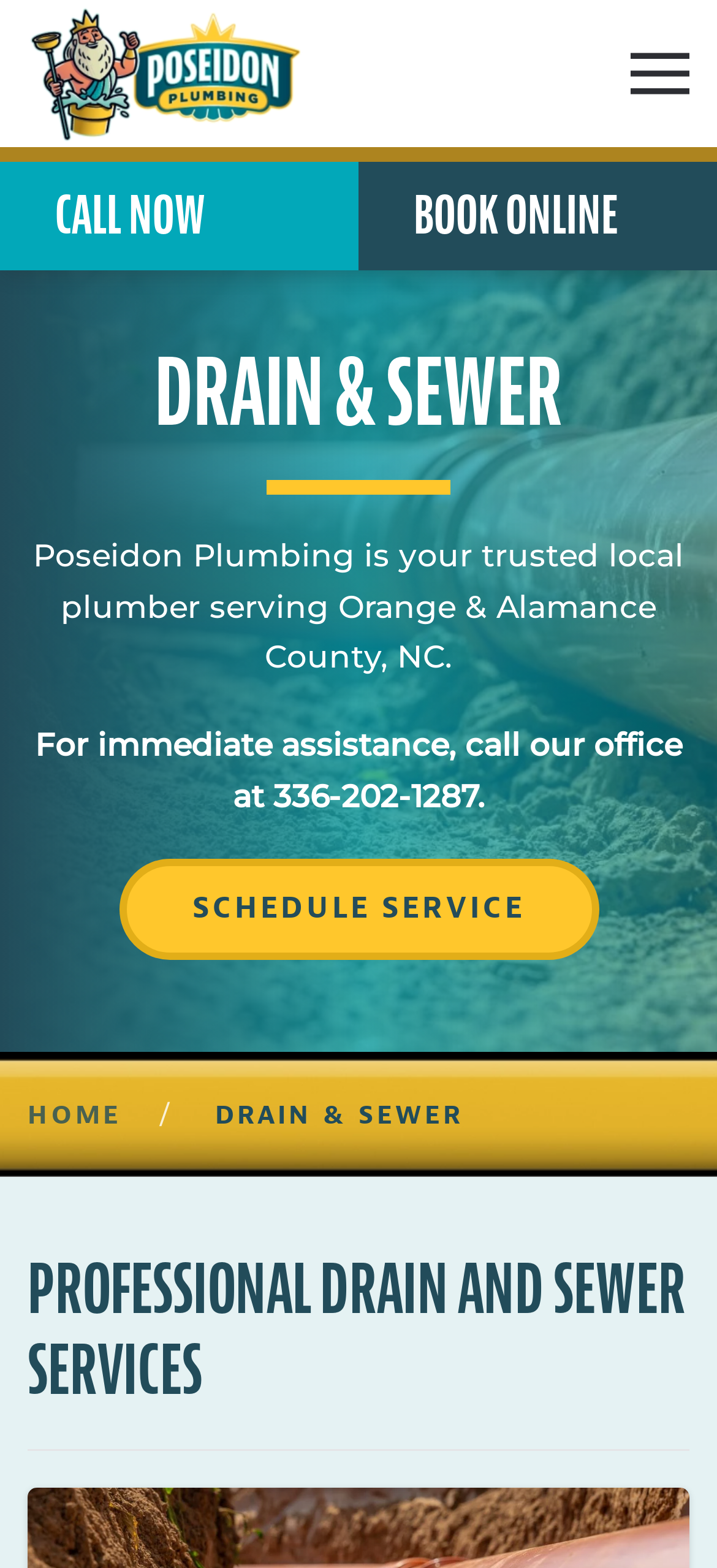What is the text on the button to open the menu?
Answer the question with a single word or phrase by looking at the picture.

Open menu